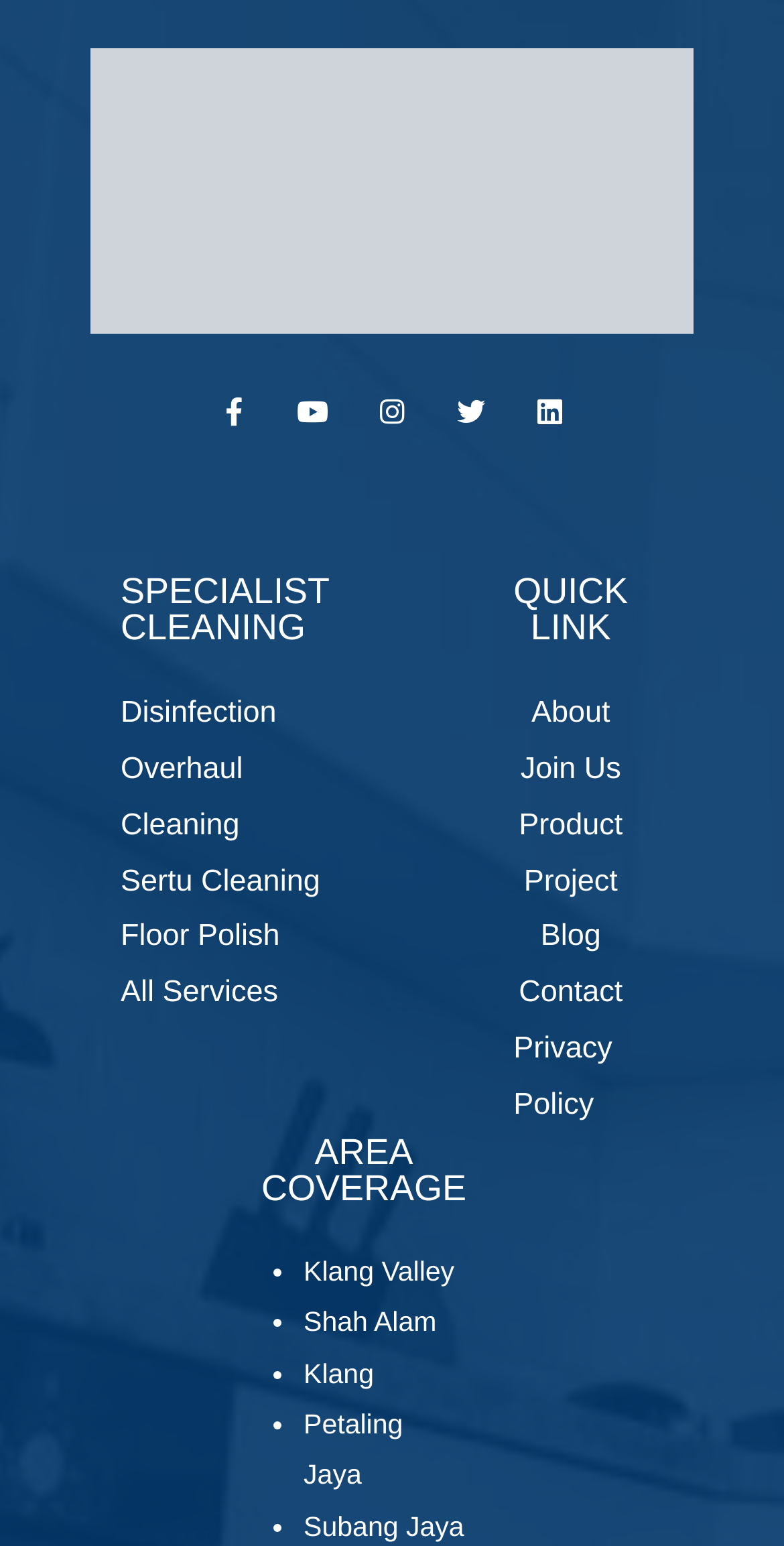Provide your answer in a single word or phrase: 
What services does the company offer?

Disinfection, Overhaul Cleaning, Sertu Cleaning, Floor Polish, All Services